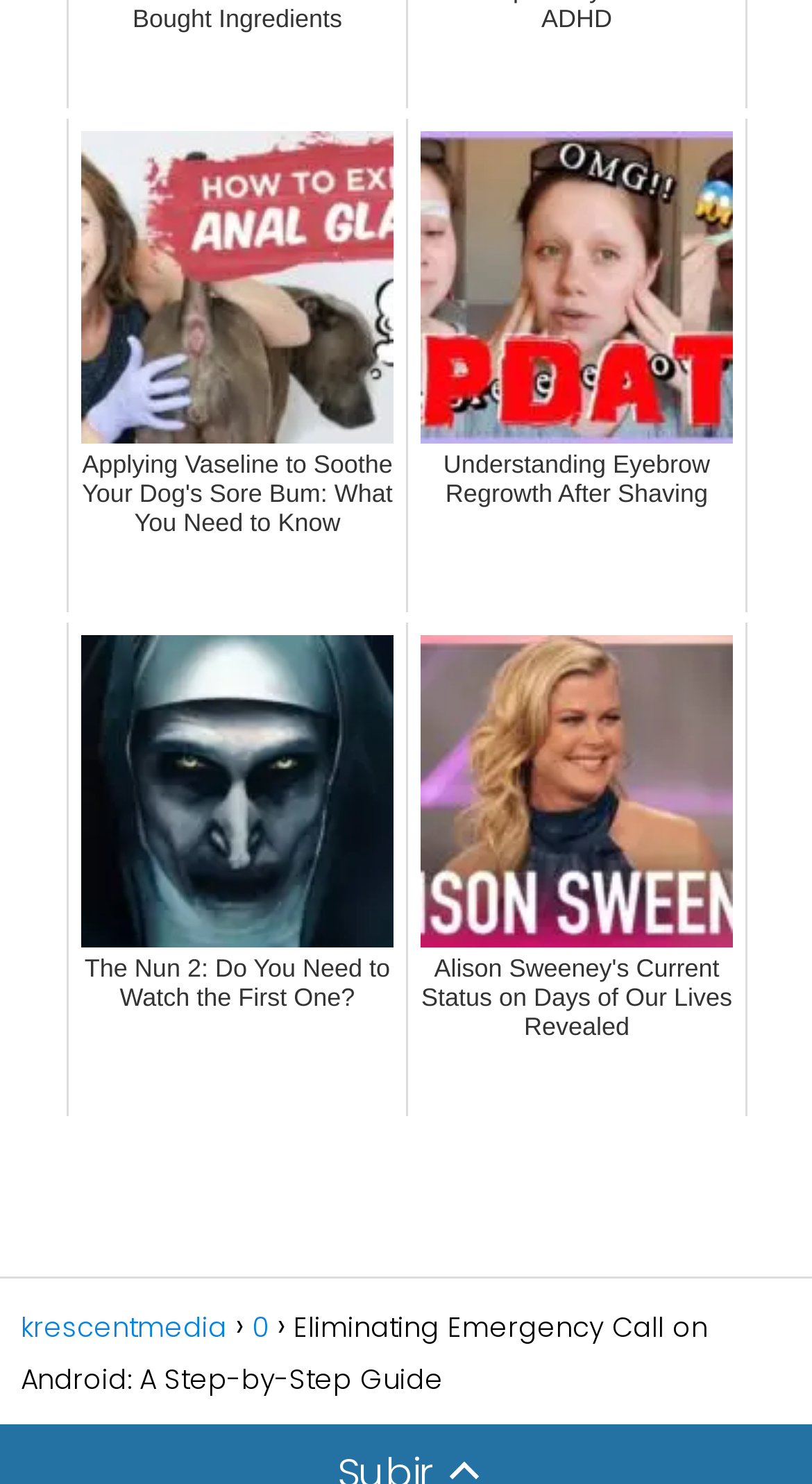How many links are on the top half of the page?
Respond with a short answer, either a single word or a phrase, based on the image.

4